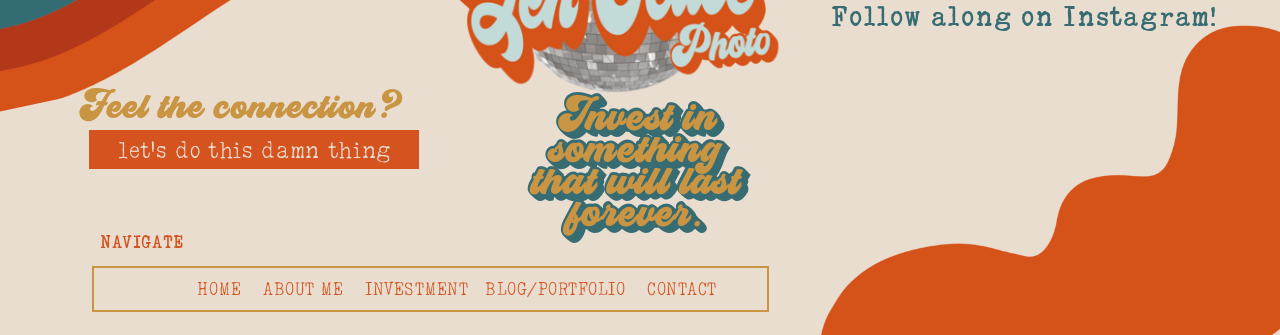Please identify the coordinates of the bounding box for the clickable region that will accomplish this instruction: "Follow along on Instagram!".

[0.638, 0.003, 0.962, 0.137]